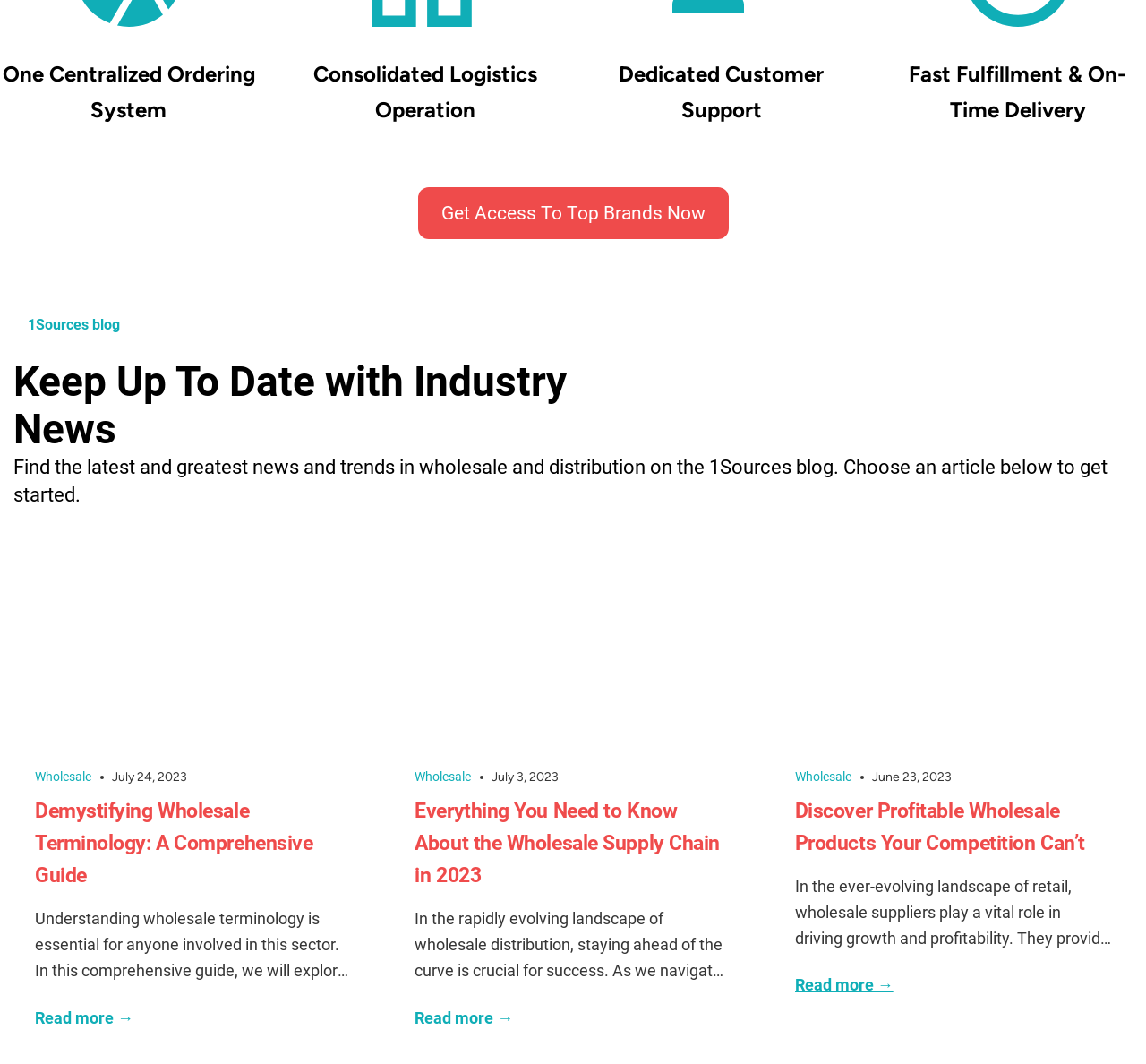What is the purpose of the 'Get Access To Top Brands Now' link?
Answer the question with as much detail as you can, using the image as a reference.

The link 'Get Access To Top Brands Now' is likely a call-to-action to encourage users to access top brands, possibly for wholesale or distribution purposes, given the context of the webpage.